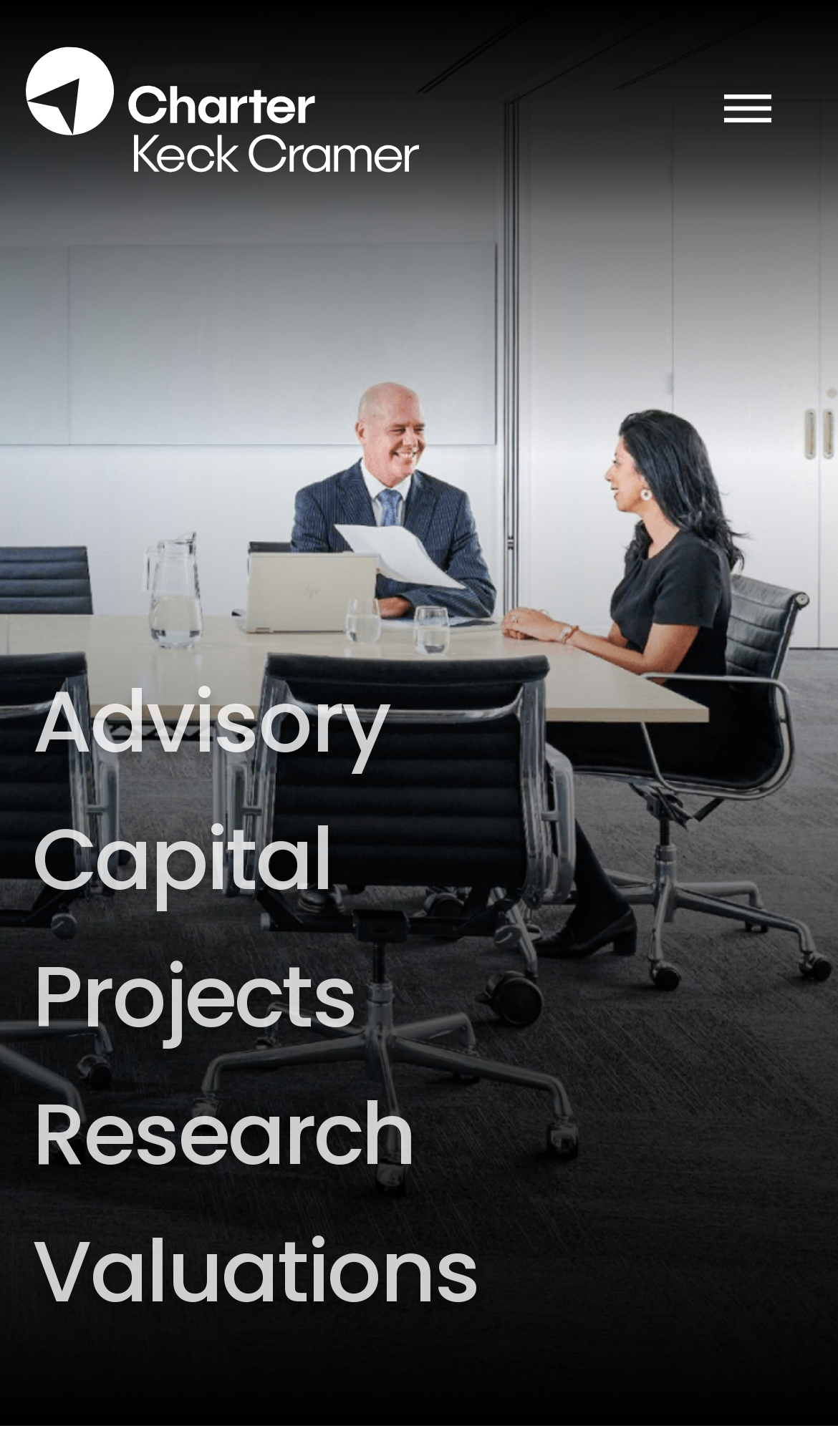Determine the bounding box coordinates in the format (top-left x, top-left y, bottom-right x, bottom-right y). Ensure all values are floating point numbers between 0 and 1. Identify the bounding box of the UI element described by: alt="CKC Logo"

[0.031, 0.015, 0.5, 0.136]